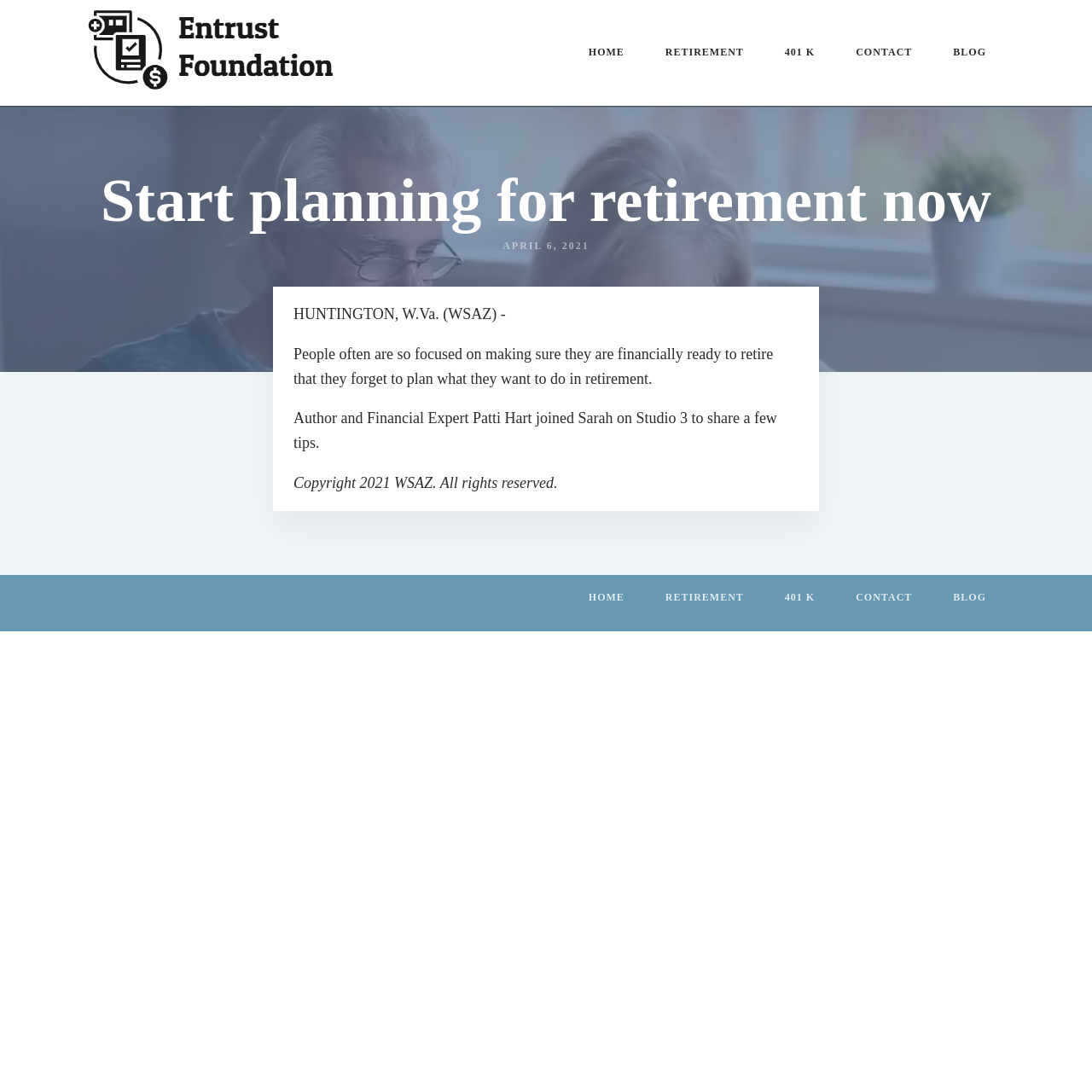Determine the bounding box coordinates of the area to click in order to meet this instruction: "read the blog".

[0.854, 0.027, 0.922, 0.069]